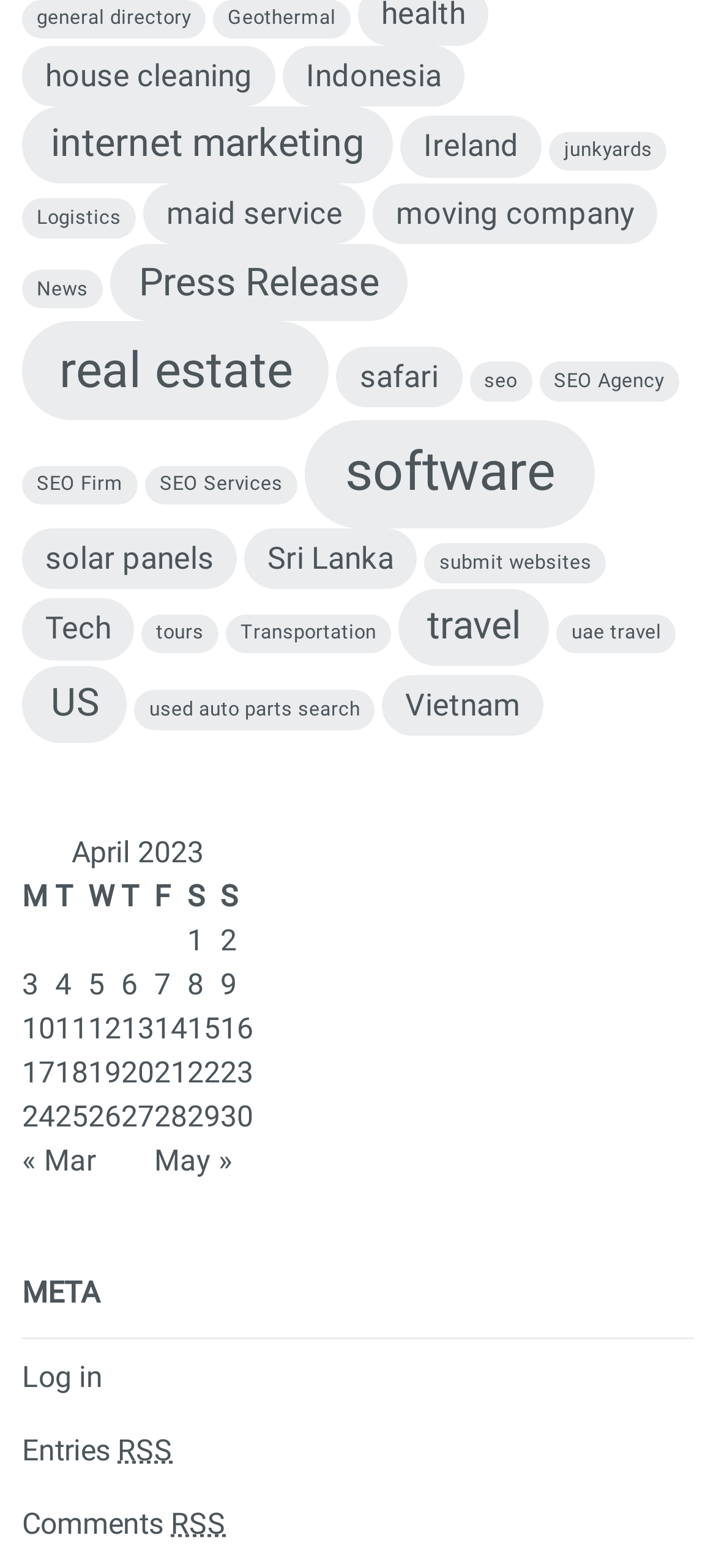Determine the bounding box coordinates for the UI element described. Format the coordinates as (top-left x, top-left y, bottom-right x, bottom-right y) and ensure all values are between 0 and 1. Element description: Sri Lanka

[0.341, 0.337, 0.583, 0.376]